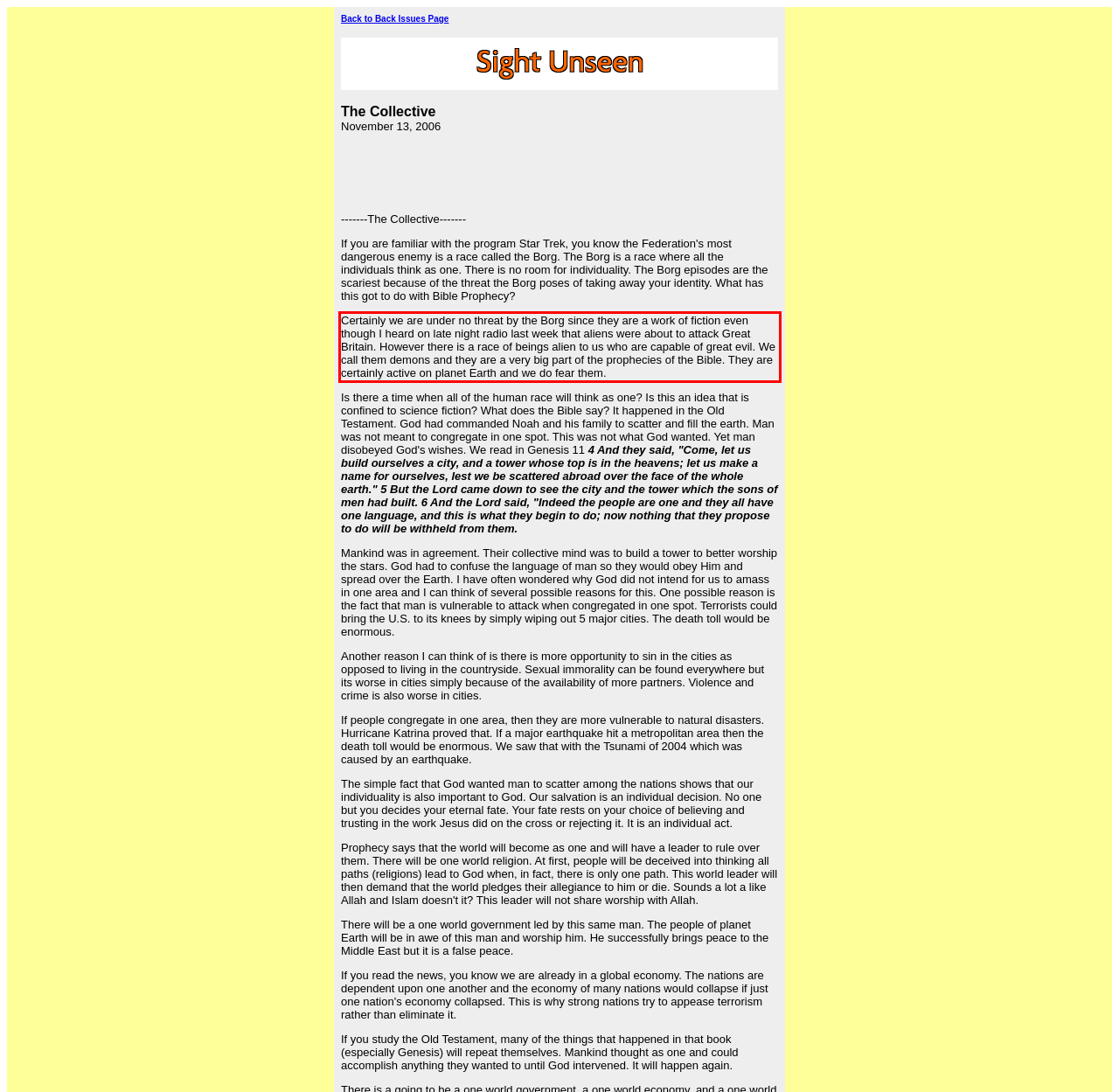Using the provided webpage screenshot, identify and read the text within the red rectangle bounding box.

Certainly we are under no threat by the Borg since they are a work of fiction even though I heard on late night radio last week that aliens were about to attack Great Britain. However there is a race of beings alien to us who are capable of great evil. We call them demons and they are a very big part of the prophecies of the Bible. They are certainly active on planet Earth and we do fear them.